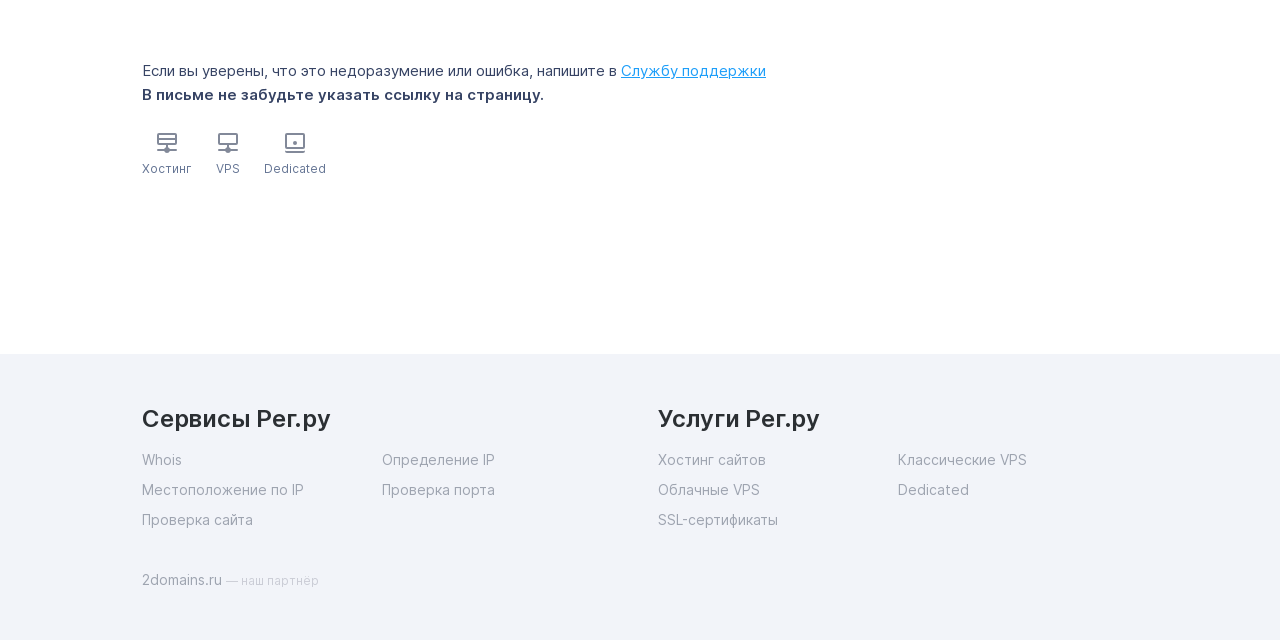Identify the bounding box for the UI element specified in this description: "Хостинг". The coordinates must be four float numbers between 0 and 1, formatted as [left, top, right, bottom].

[0.111, 0.252, 0.15, 0.275]